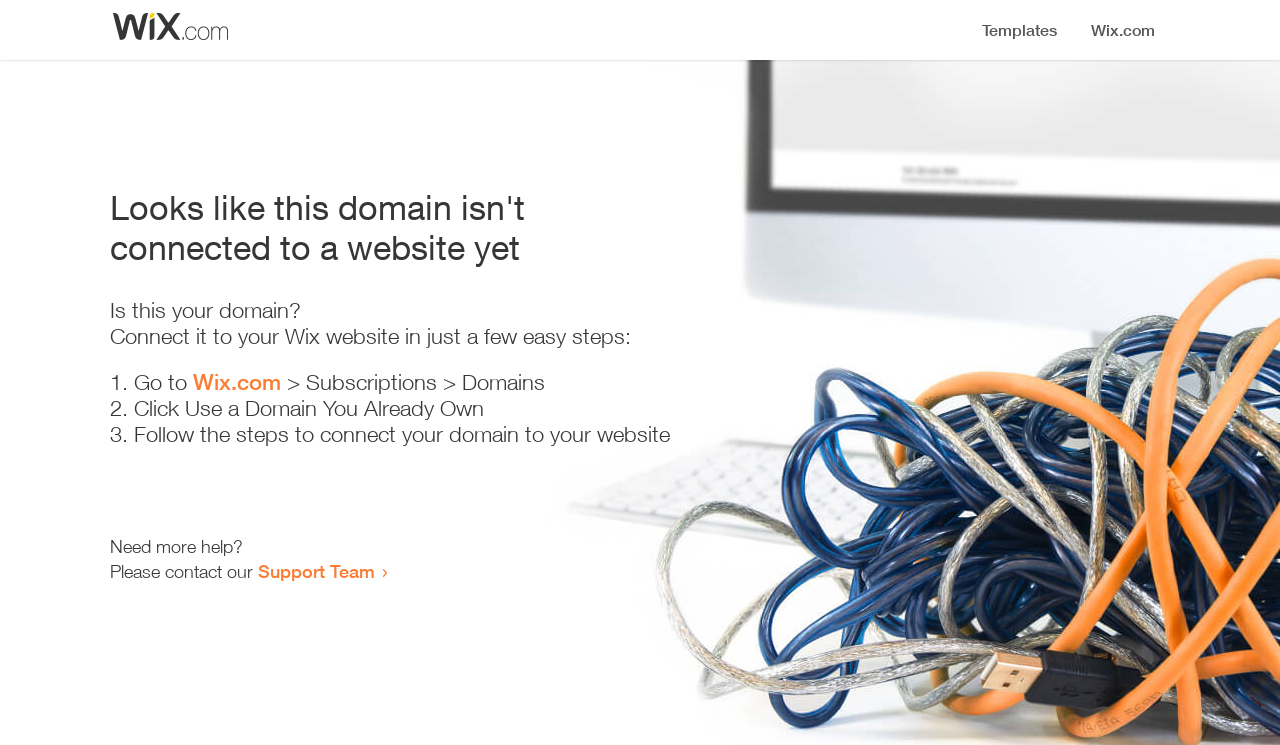Provide a one-word or one-phrase answer to the question:
How many steps are required to connect the domain to a website?

3